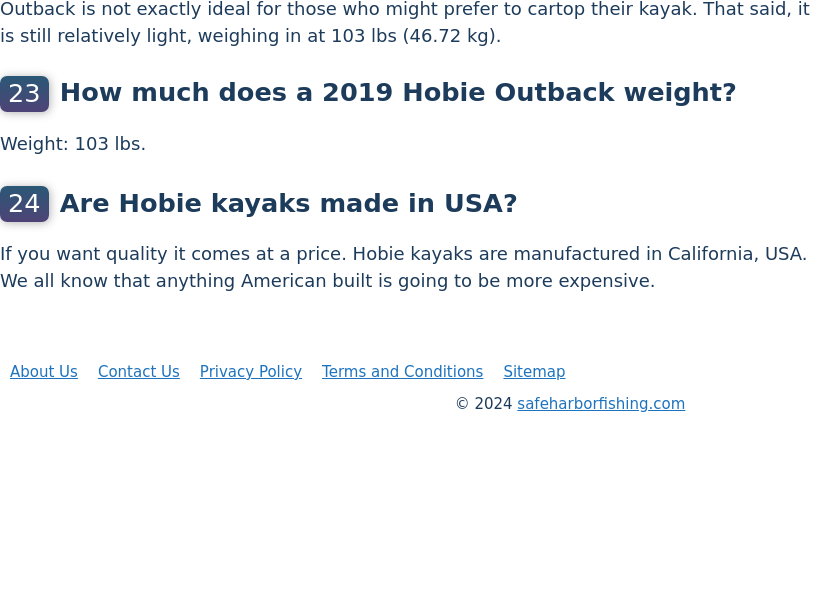Where are Hobie kayaks manufactured?
Answer the question with as much detail as possible.

The answer can be found in the question below the featured one, which addresses the origins of Hobie kayaks and states that they are manufactured in California, USA, while hinting at the premium pricing associated with American-made products.